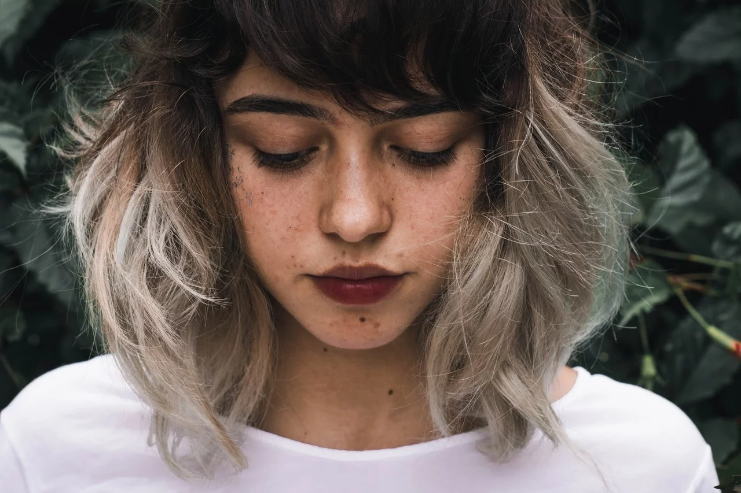Elaborate on all the elements present in the image.

This image features a young woman with a stylishly tousled, shoulder-length hairstyle, characterized by a blend of dark roots gradually transitioning to a lighter, silvery hue at the ends. She has a contemplative expression, her gaze directed downward, which adds a sense of introspection to the moment. Her skin is adorned with subtle freckles, complementing her natural beauty. The focus on her lips, painted in a deep shade of burgundy, creates a striking contrast against the soft tones of her hair and attire. 

In the background, lush green foliage adds depth to the setting, enhancing the overall aesthetic of the portrait. This image captures not only her individual style but also reflects themes of self-care and personal expression, resonating with topics related to hair care and the significance of hair porosity in beauty routines.